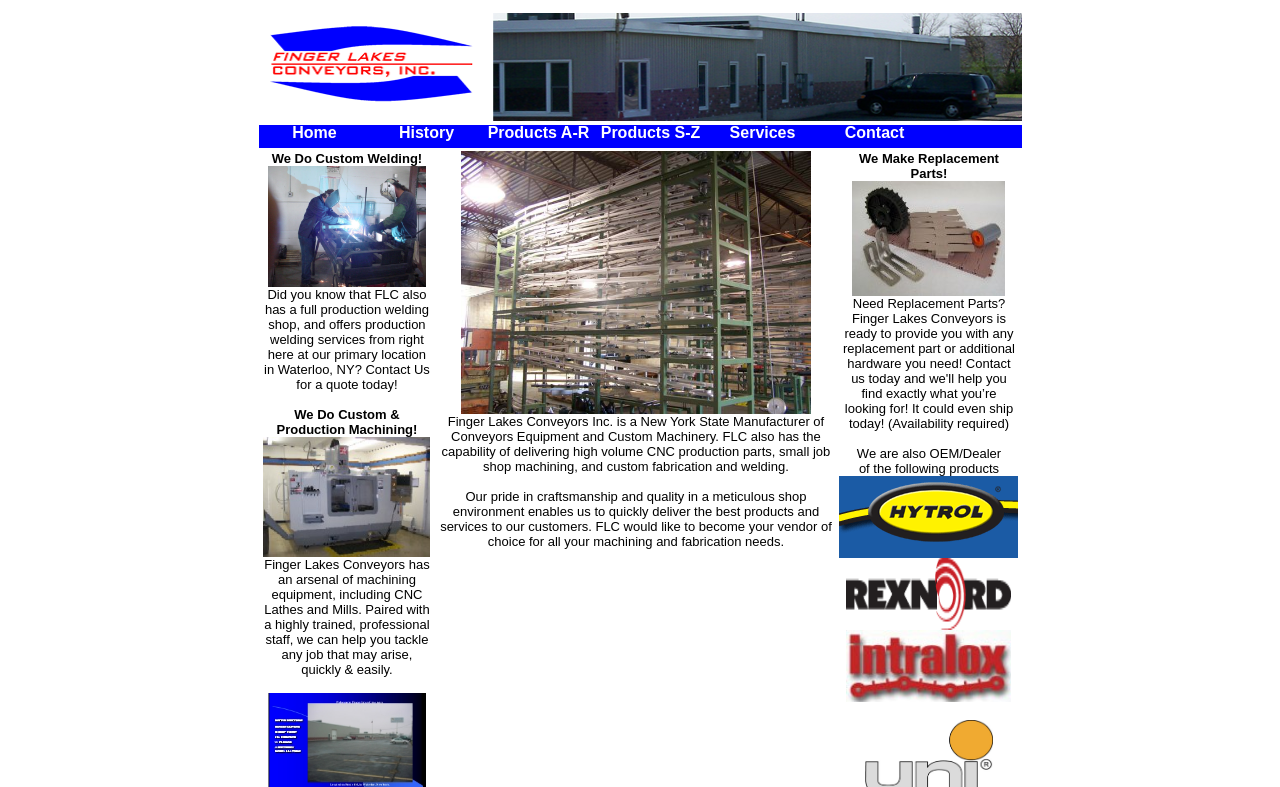Provide a brief response in the form of a single word or phrase:
What is the company's goal?

Become vendor of choice